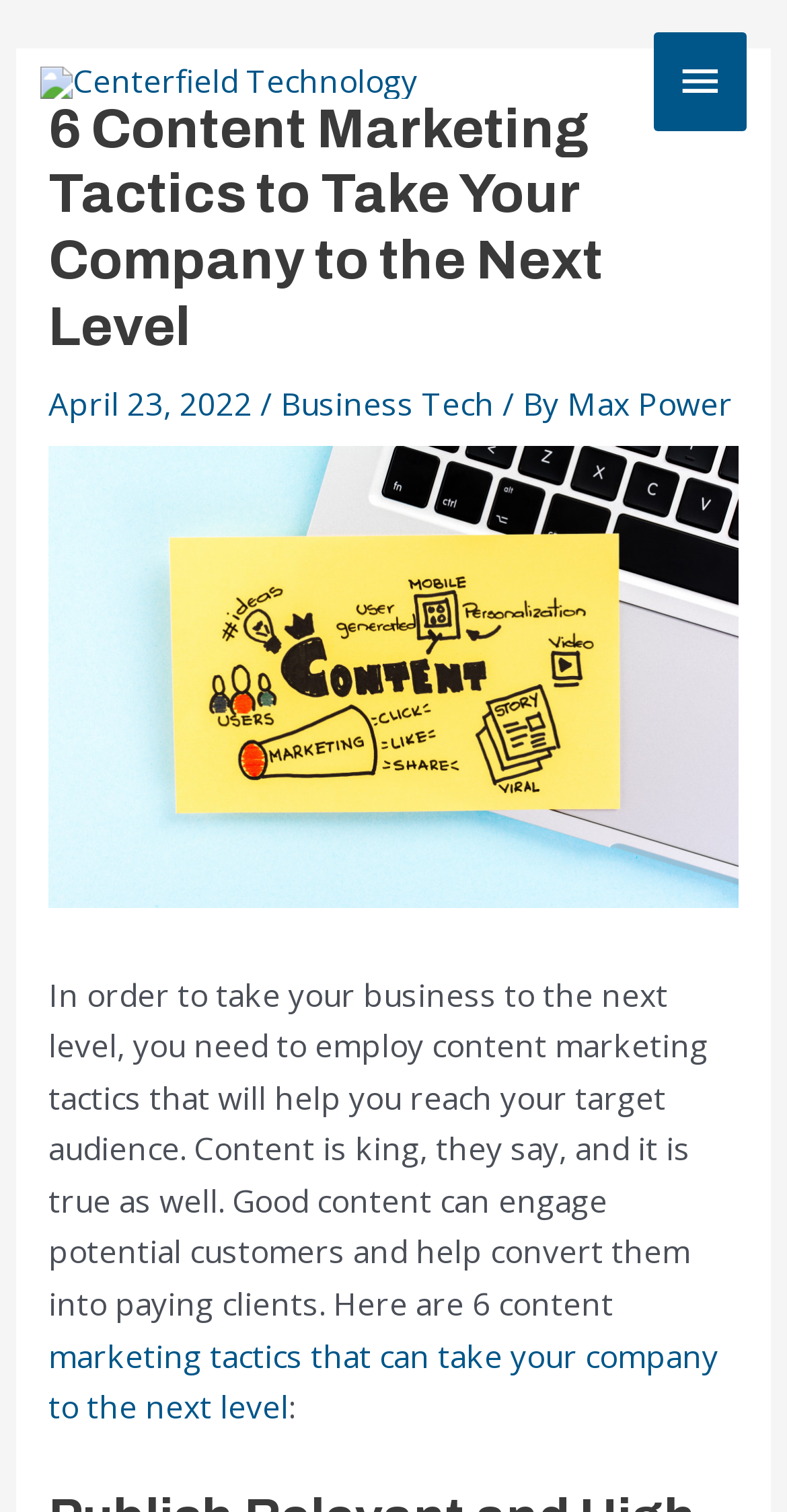What is the date of the article?
Look at the image and provide a detailed response to the question.

I found the date of the article by looking at the static text element that says 'April 23, 2022' which is located below the main heading.